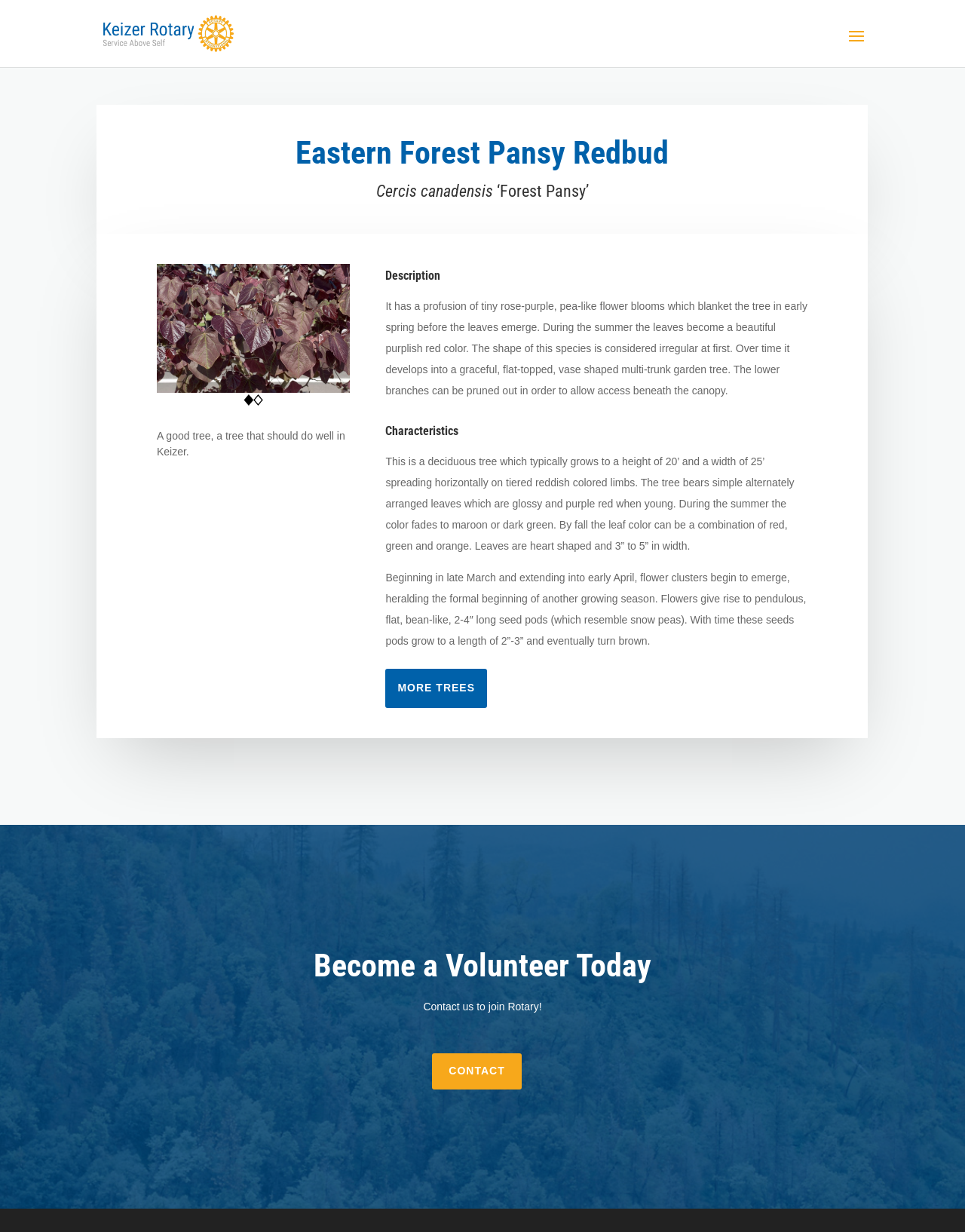Provide a brief response to the question using a single word or phrase: 
What is the typical height of the tree?

20’